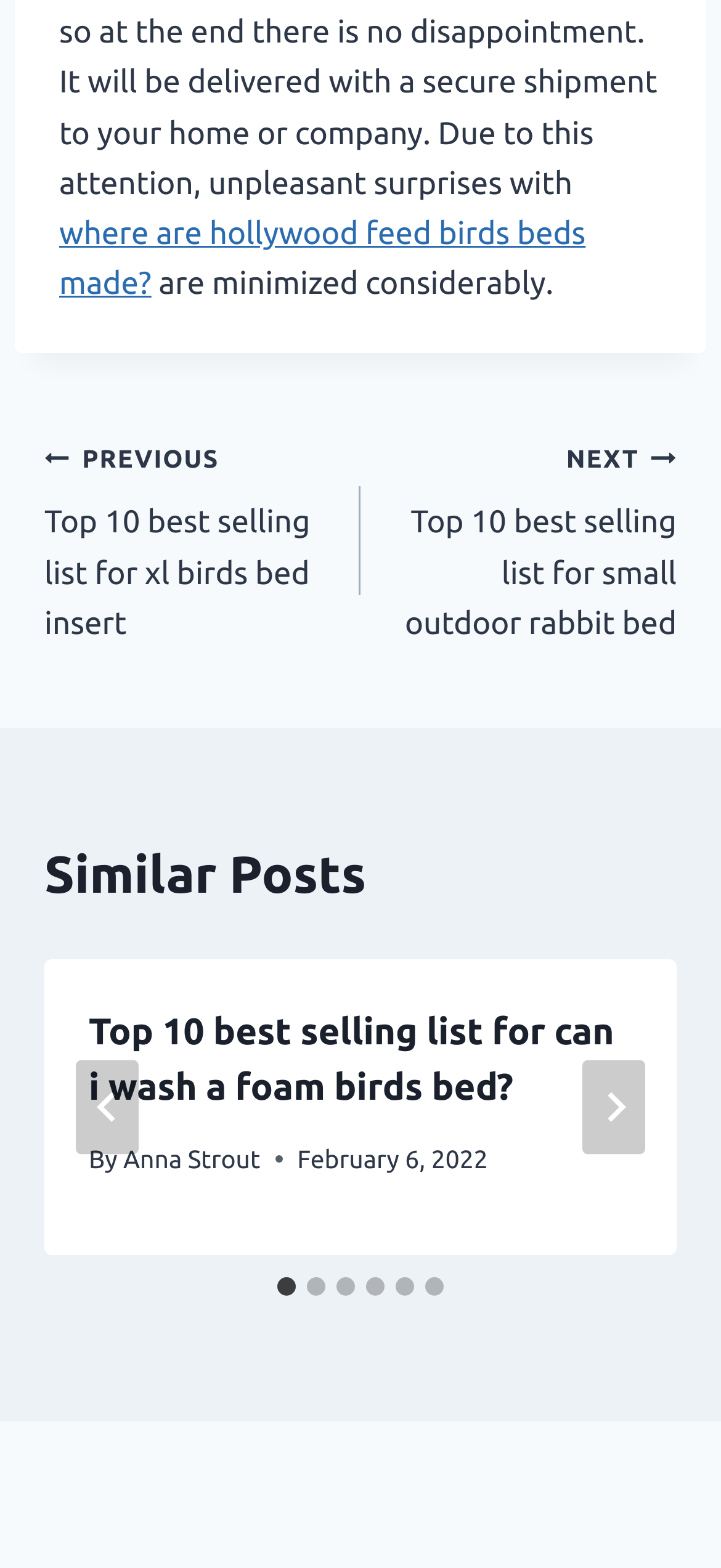What is the title of the first similar post?
Please answer the question as detailed as possible based on the image.

I found the first similar post by looking at the 'Similar Posts' section, which is a region with a heading 'Similar Posts'. Inside this region, I found a tabpanel with a heading 'Top 10 best selling list for can i wash a foam birds bed?', which is the title of the first similar post.